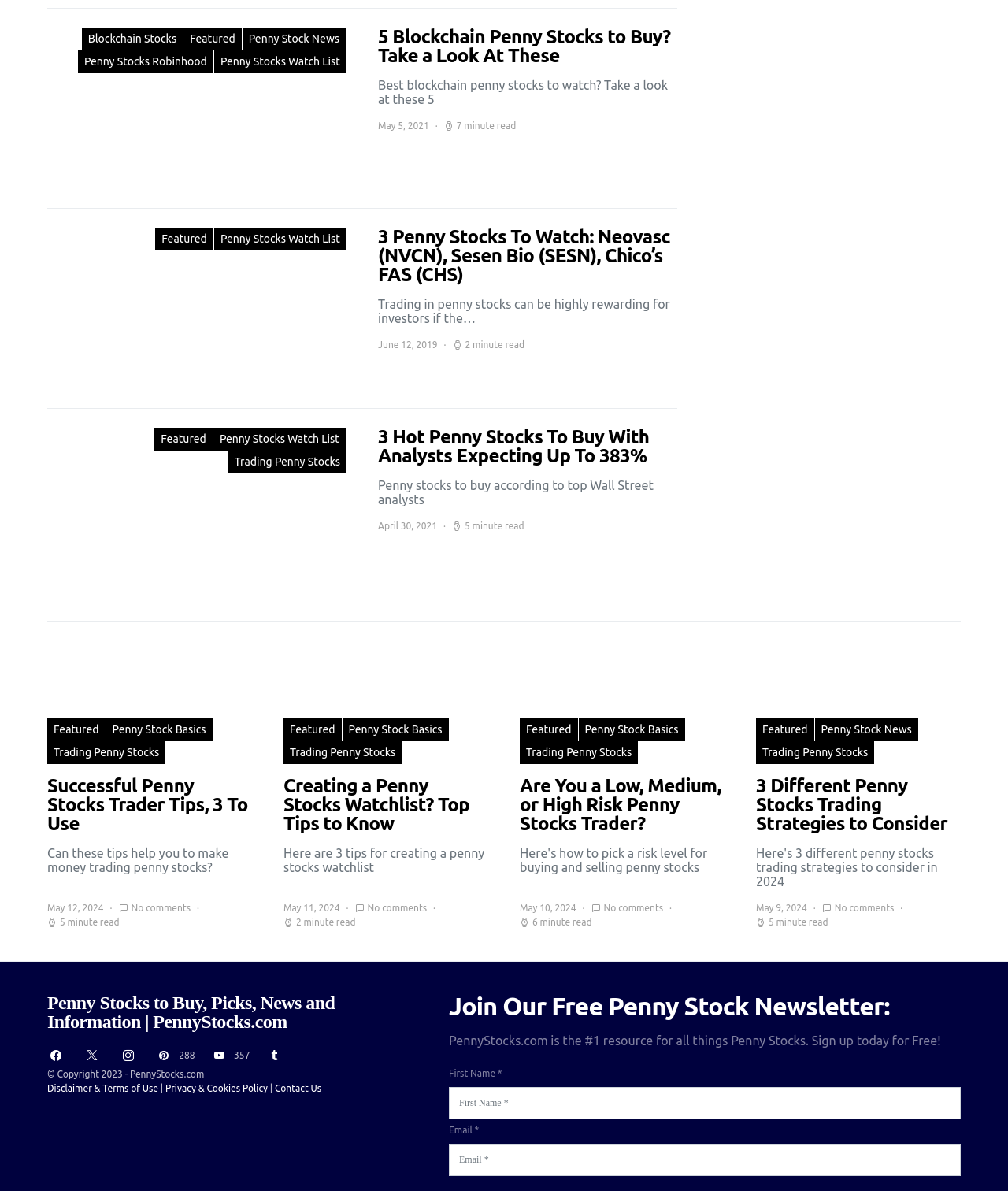Specify the bounding box coordinates of the element's area that should be clicked to execute the given instruction: "View the article '5 Blockchain Penny Stocks to Buy? Take a Look At These'". The coordinates should be four float numbers between 0 and 1, i.e., [left, top, right, bottom].

[0.375, 0.023, 0.672, 0.055]